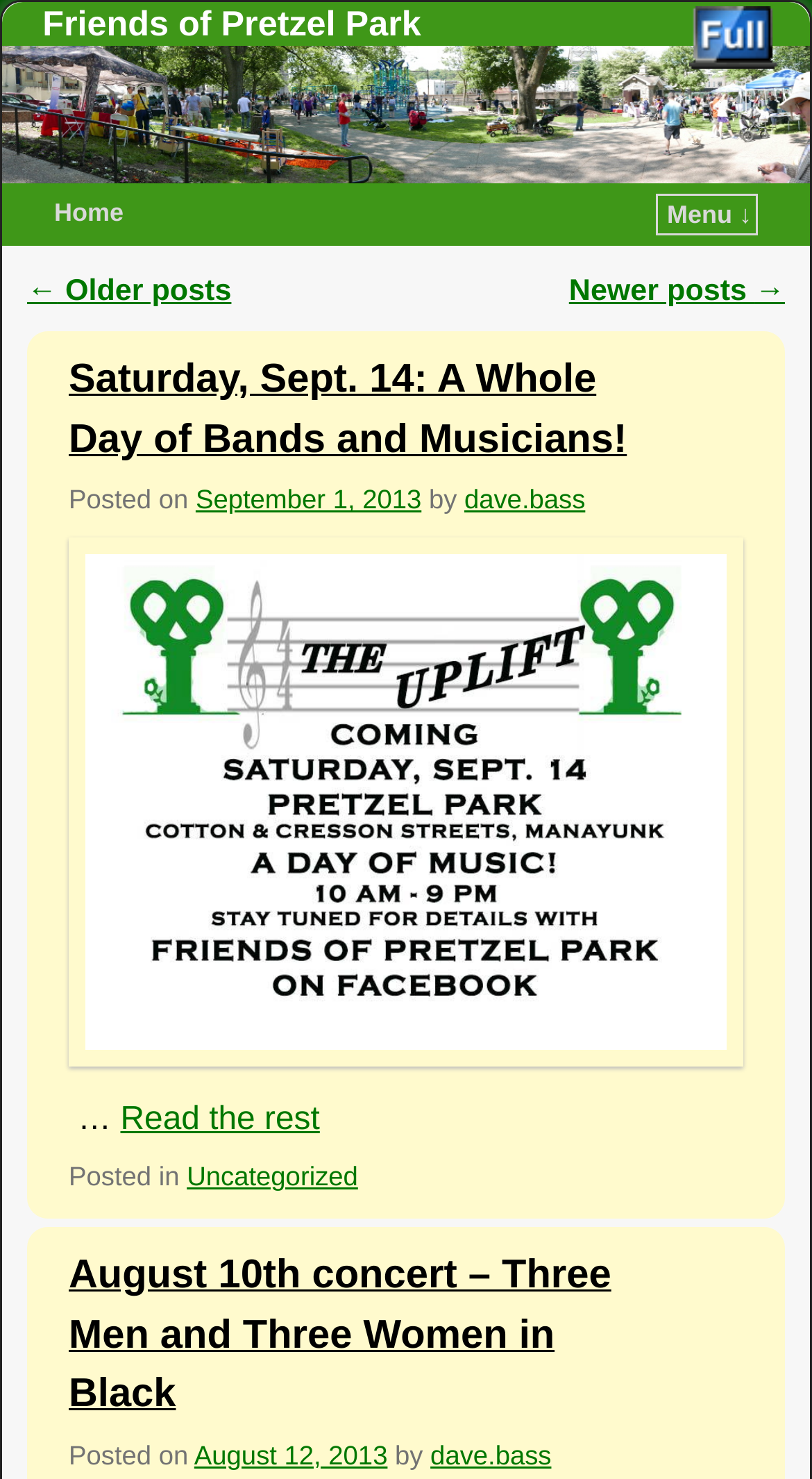Please identify the bounding box coordinates of the area that needs to be clicked to follow this instruction: "Click the 'Home' link".

[0.067, 0.134, 0.152, 0.154]